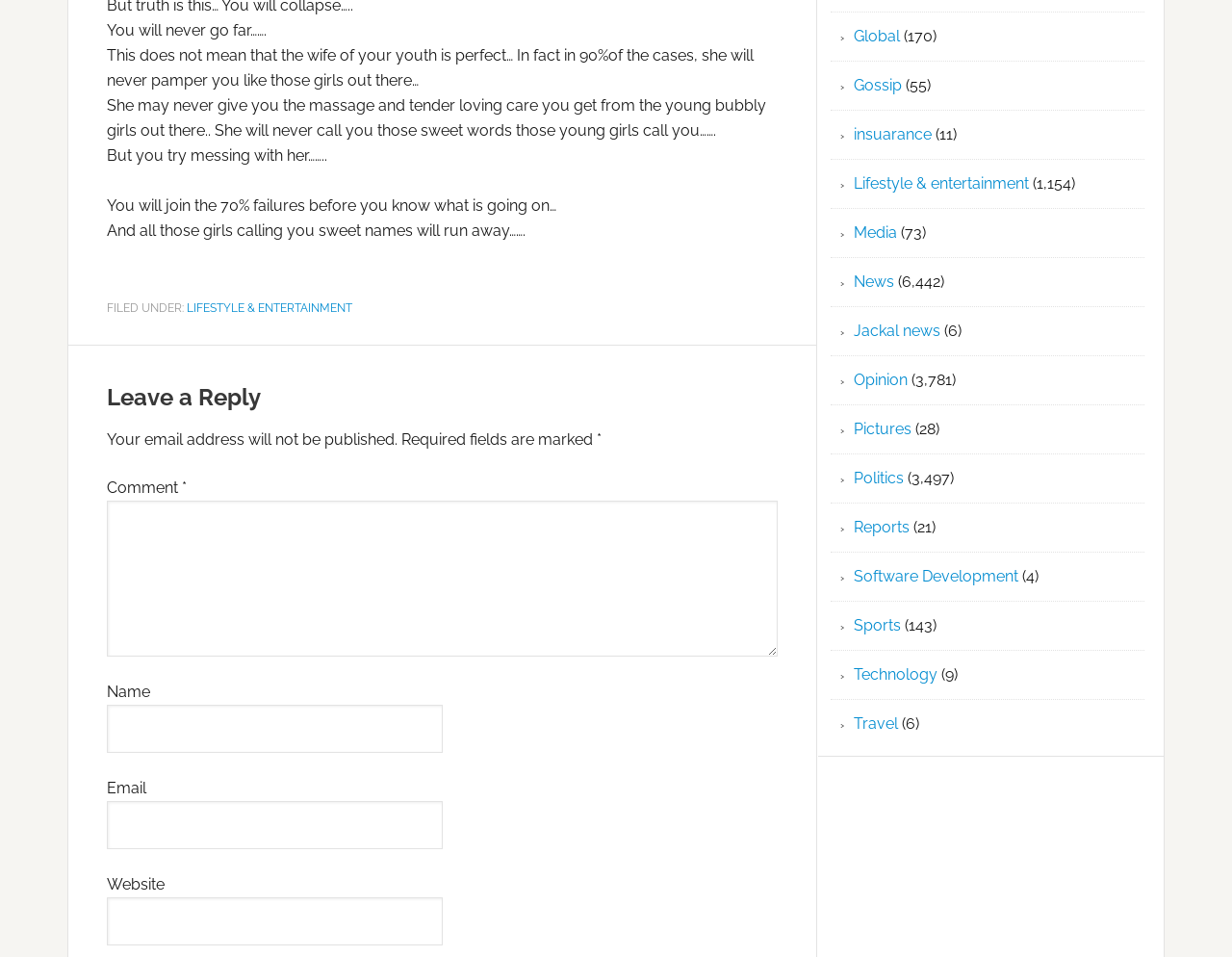Determine the bounding box coordinates of the area to click in order to meet this instruction: "Enter your email".

[0.087, 0.837, 0.359, 0.887]